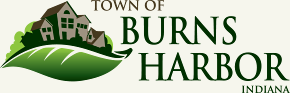Provide a comprehensive description of the image.

The image features the official logo of the Town of Burns Harbor, Indiana. It artfully combines a graphic representation of houses with a green, flowing landscape. The structure of the houses, characterized by a simple yet charming design, suggests a community-focused environment. Beneath the houses, a stylized green leaf symbolizes nature and harmony with the environment. The name "TOWN OF BURNS HARBOR" is prominently displayed in bold, dark green font, conveying a sense of stability and growth, while the word "INDIANA" is featured below in a smaller font, indicating the town’s geographic location. This logo encapsulates the essence of a welcoming, residential community within a picturesque setting.